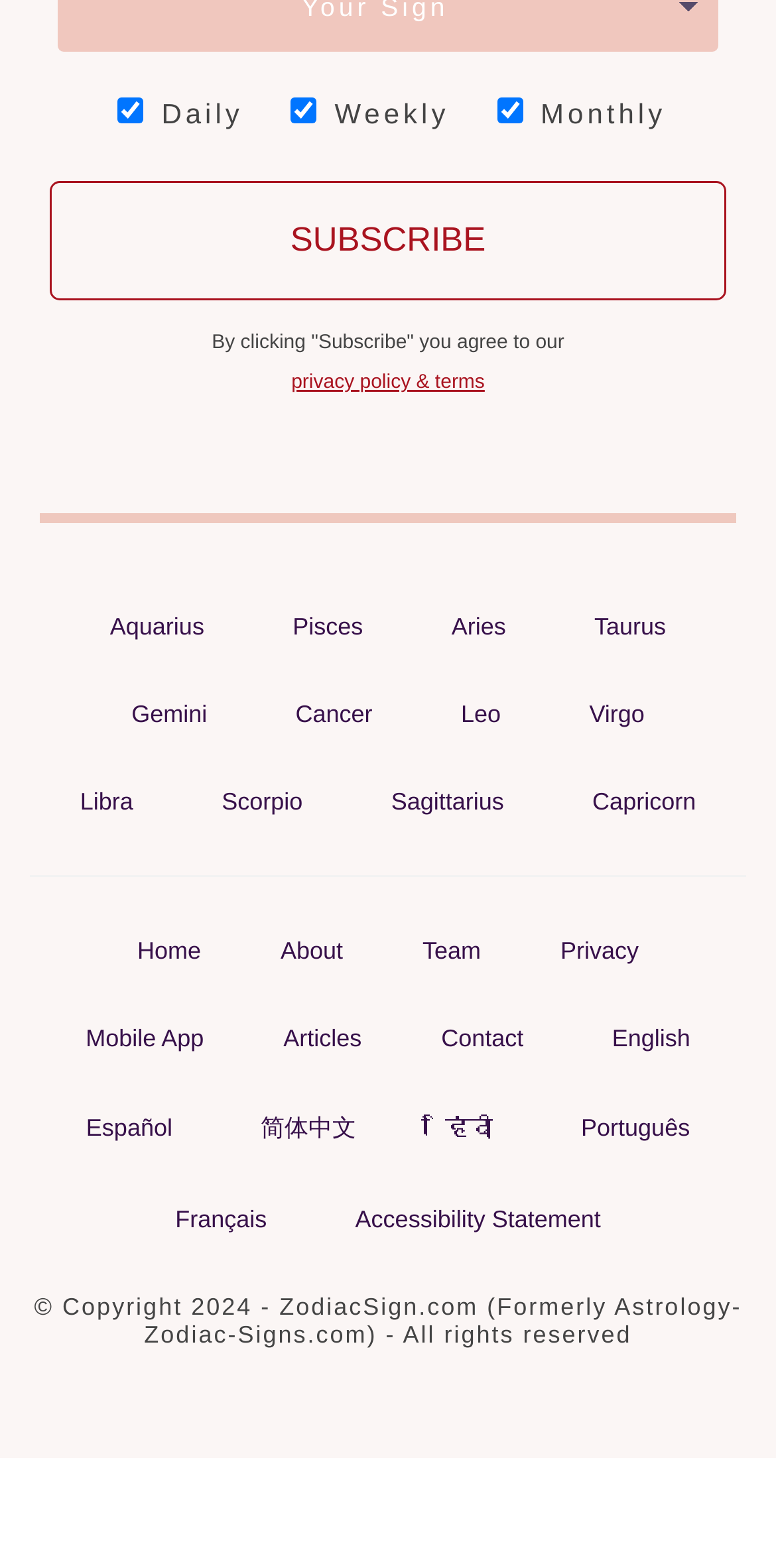Please mark the clickable region by giving the bounding box coordinates needed to complete this instruction: "View the articles".

[0.34, 0.647, 0.492, 0.677]